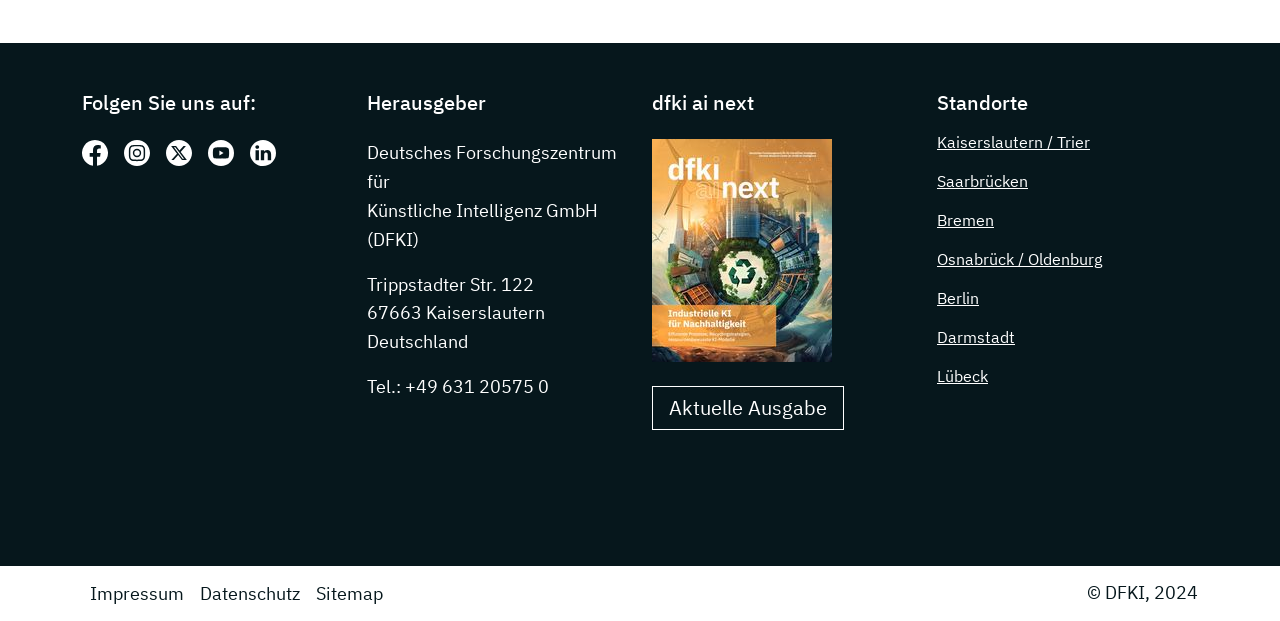What is the name of the research center? Using the information from the screenshot, answer with a single word or phrase.

DFKI